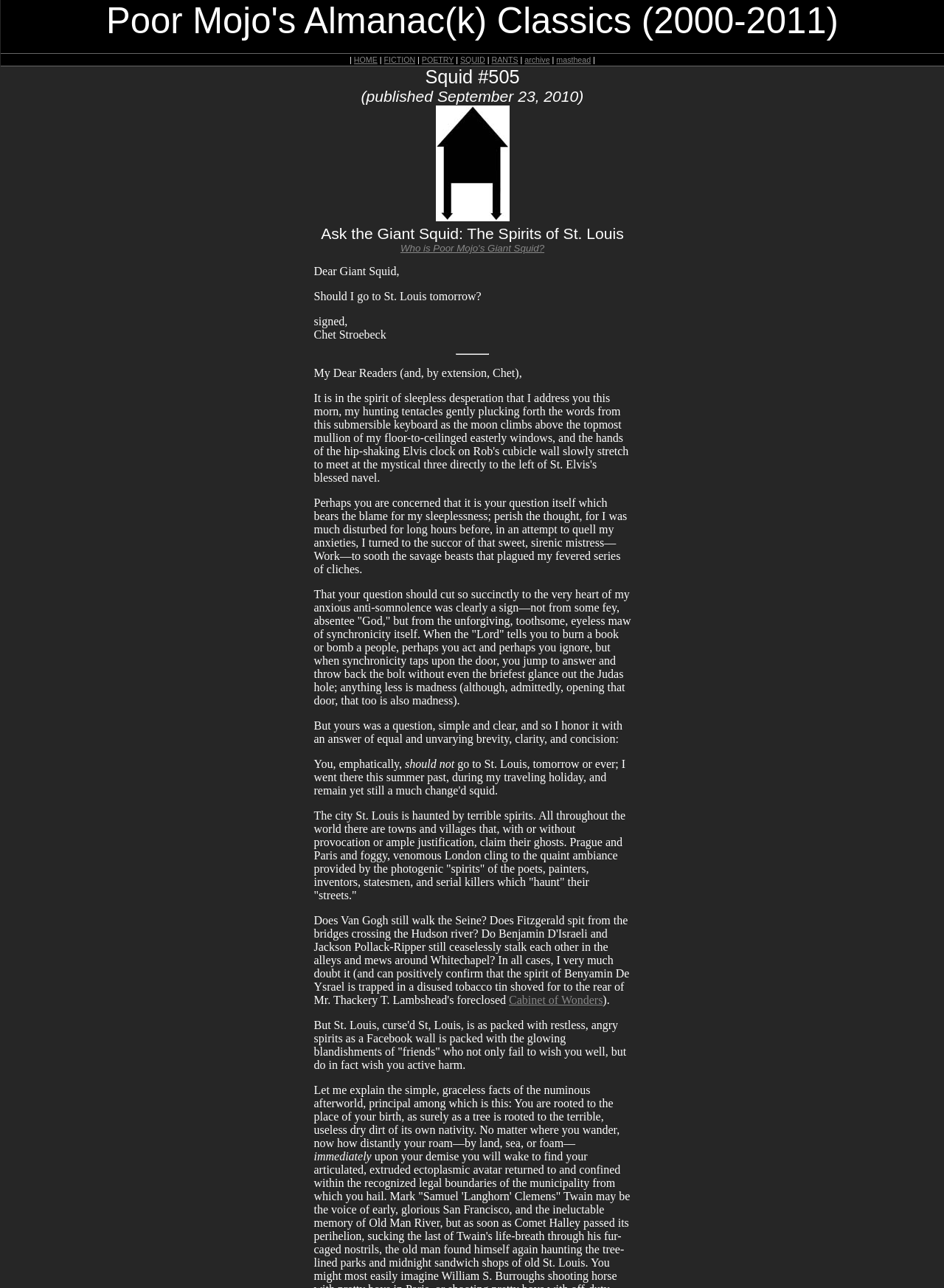Please identify the bounding box coordinates of the region to click in order to complete the task: "Click Cabinet of Wonders". The coordinates must be four float numbers between 0 and 1, specified as [left, top, right, bottom].

[0.539, 0.771, 0.639, 0.781]